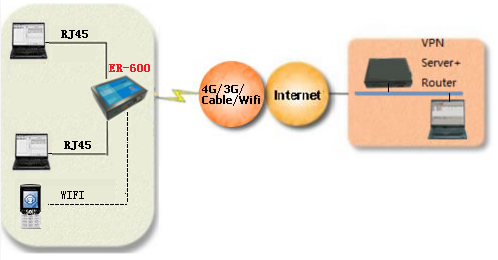Provide your answer to the question using just one word or phrase: What is the purpose of the VPN Server + Router connection?

Remote access to LAN